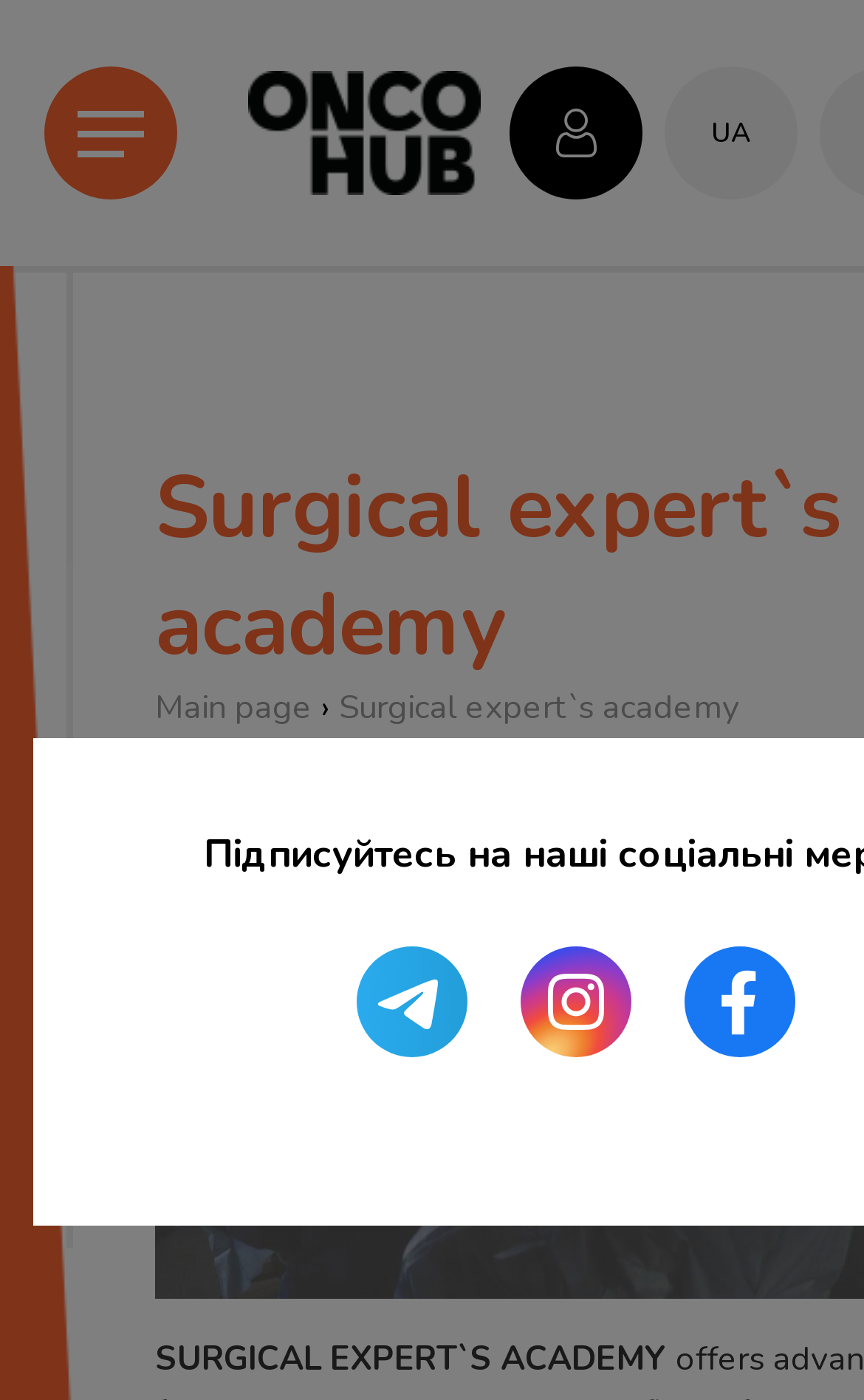Utilize the details in the image to thoroughly answer the following question: What is the symbol between 'Main page' and 'Surgical expert`s academy' links?

I found a StaticText element with the text '›' at coordinates [0.362, 0.489, 0.392, 0.521], which is between the 'Main page' and 'Surgical expert`s academy' links.